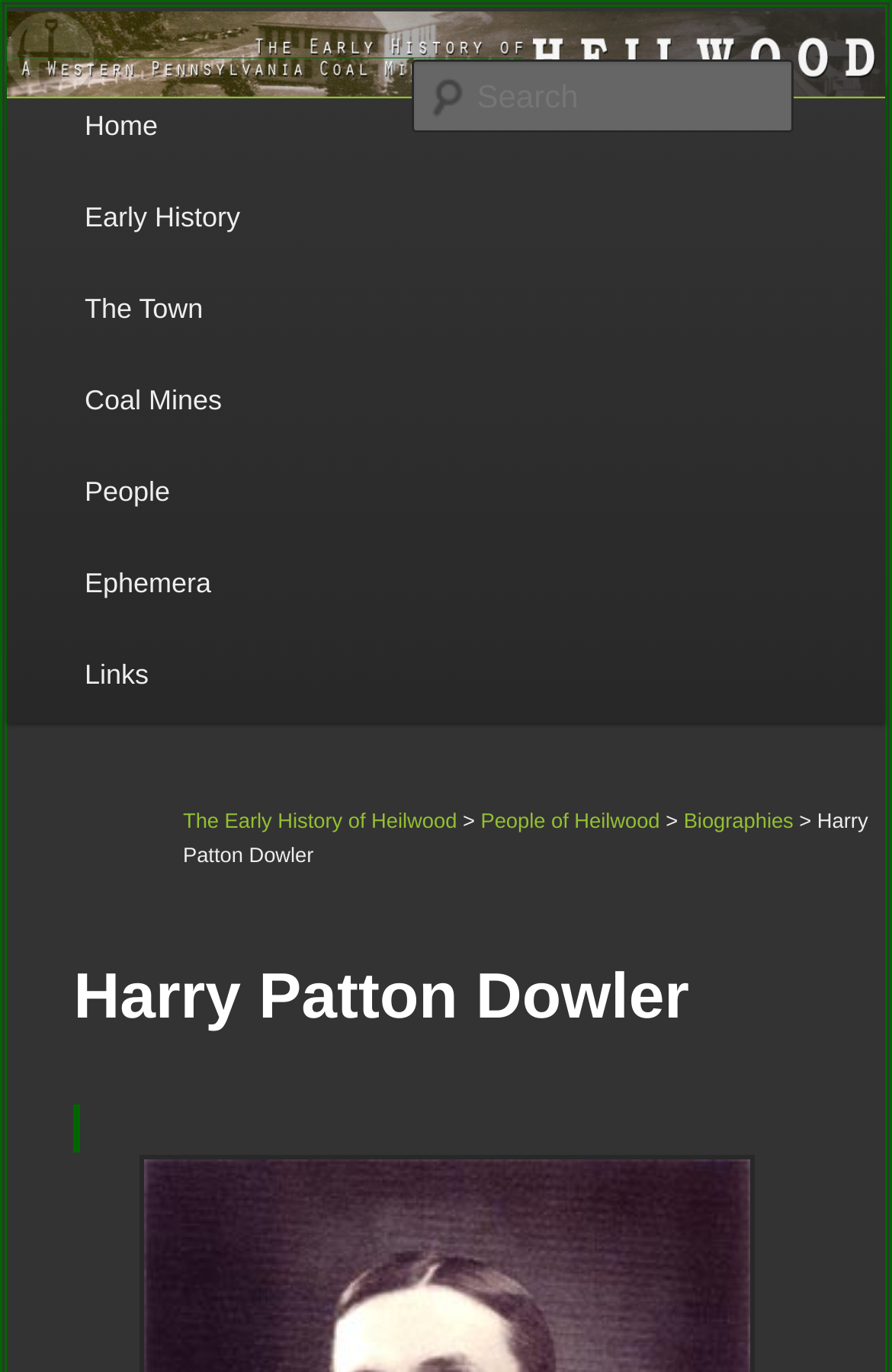Analyze and describe the webpage in a detailed narrative.

The webpage is about Harry Patton Dowler, with a focus on his early life and career as the Superintendent of the Penn Mary Coal Company from 1906 to 1914. 

At the top of the page, there is a heading that reads "The Early History of Heilwood" which is also a link. Below this heading, there is a smaller heading that says "A Western Pennsylvania Coal Mining Town". 

On the top right side of the page, there is a search bar with a label "Search" and a static text "Search" next to it. 

On the left side of the page, there is a main menu with links to different sections of the website, including "Home", "Early History", "The Town", "Coal Mines", "People", "Ephemera", and "Links". 

Below the main menu, there is a section with links to related pages, including "The Early History of Heilwood", "People of Heilwood", and "Biographies". 

The main content of the page is about Harry Patton Dowler, with a heading that reads "Harry Patton Dowler" and a brief biography that mentions his birthdate, parents, and early education.